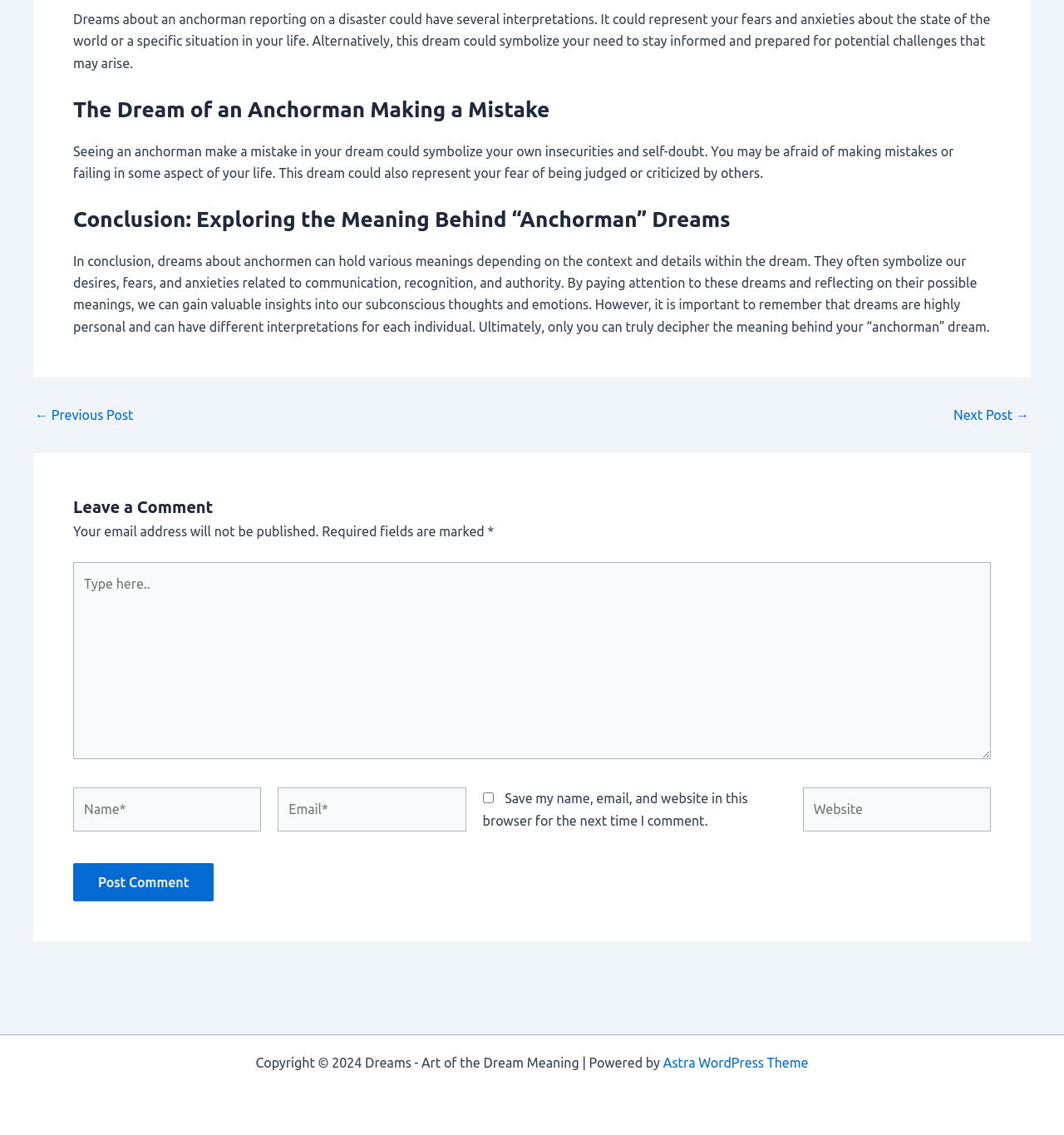Kindly determine the bounding box coordinates for the area that needs to be clicked to execute this instruction: "Click the 'Post Comment' button".

[0.069, 0.76, 0.201, 0.794]